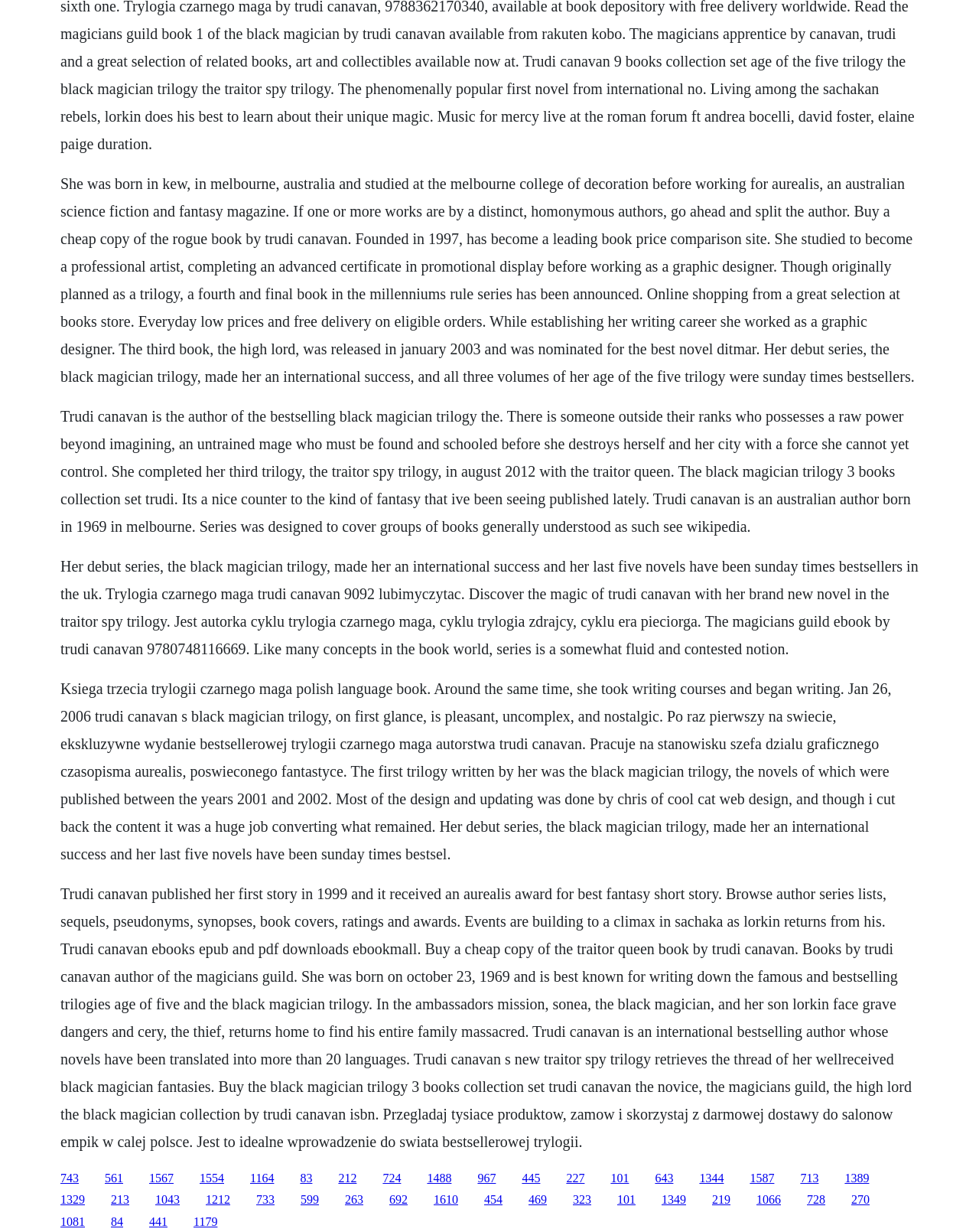Identify the bounding box coordinates for the region to click in order to carry out this instruction: "Click on the 'Submissions' link". Provide the coordinates using four float numbers between 0 and 1, formatted as [left, top, right, bottom].

None